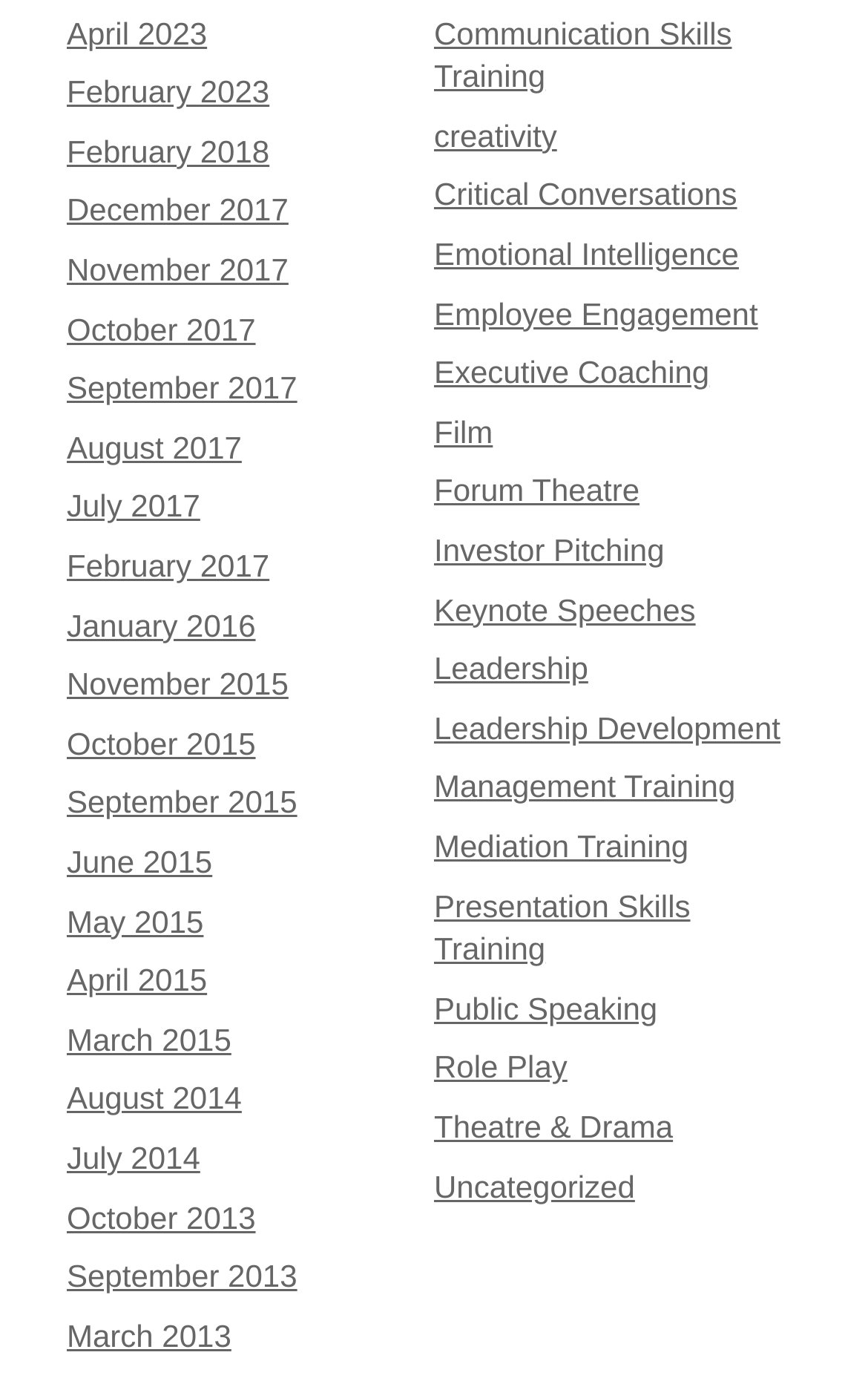Identify the bounding box coordinates of the clickable section necessary to follow the following instruction: "view Privacy Policy". The coordinates should be presented as four float numbers from 0 to 1, i.e., [left, top, right, bottom].

None